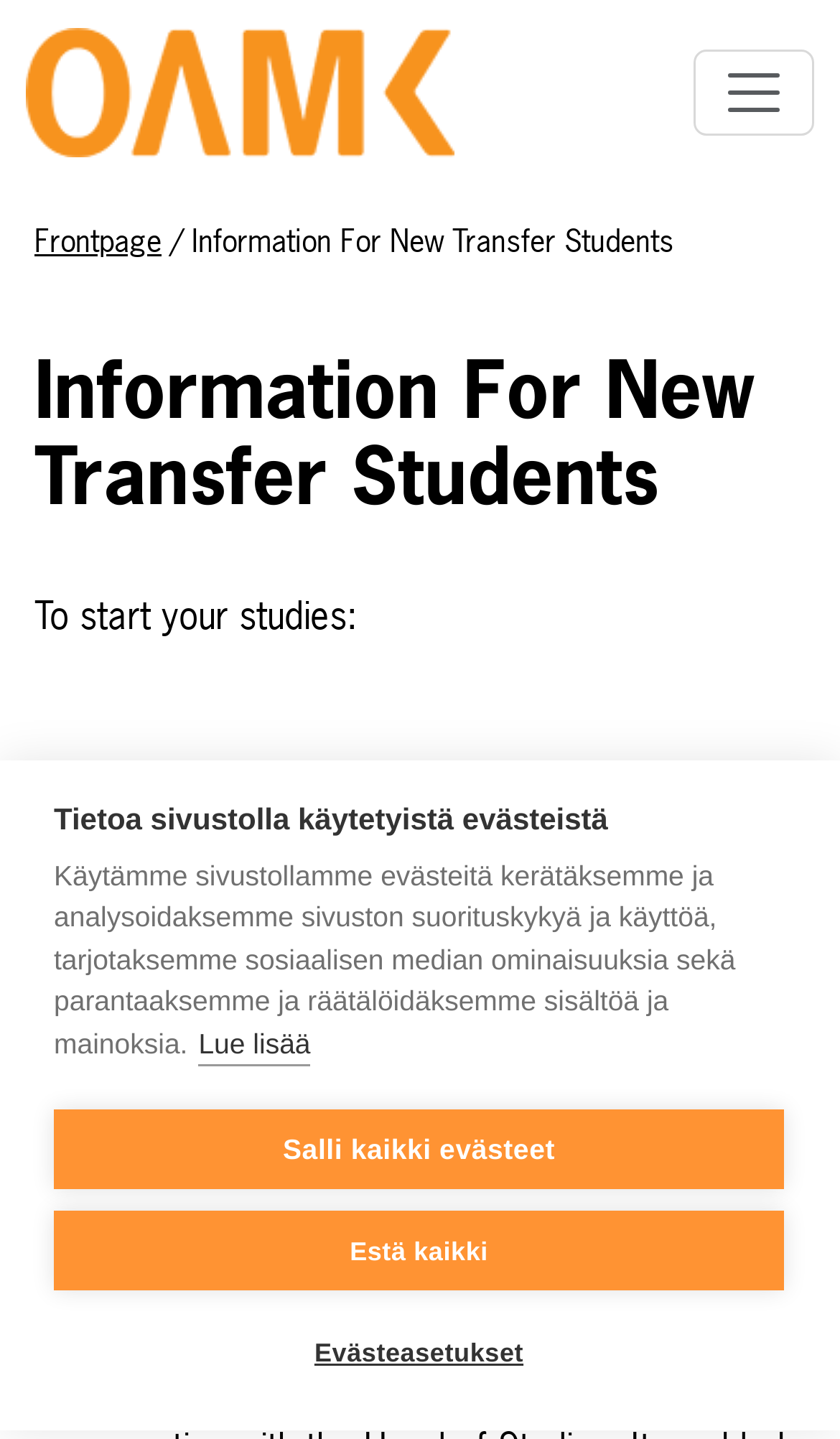Find the bounding box of the web element that fits this description: "Salli kaikki evästeet".

[0.064, 0.771, 0.933, 0.826]